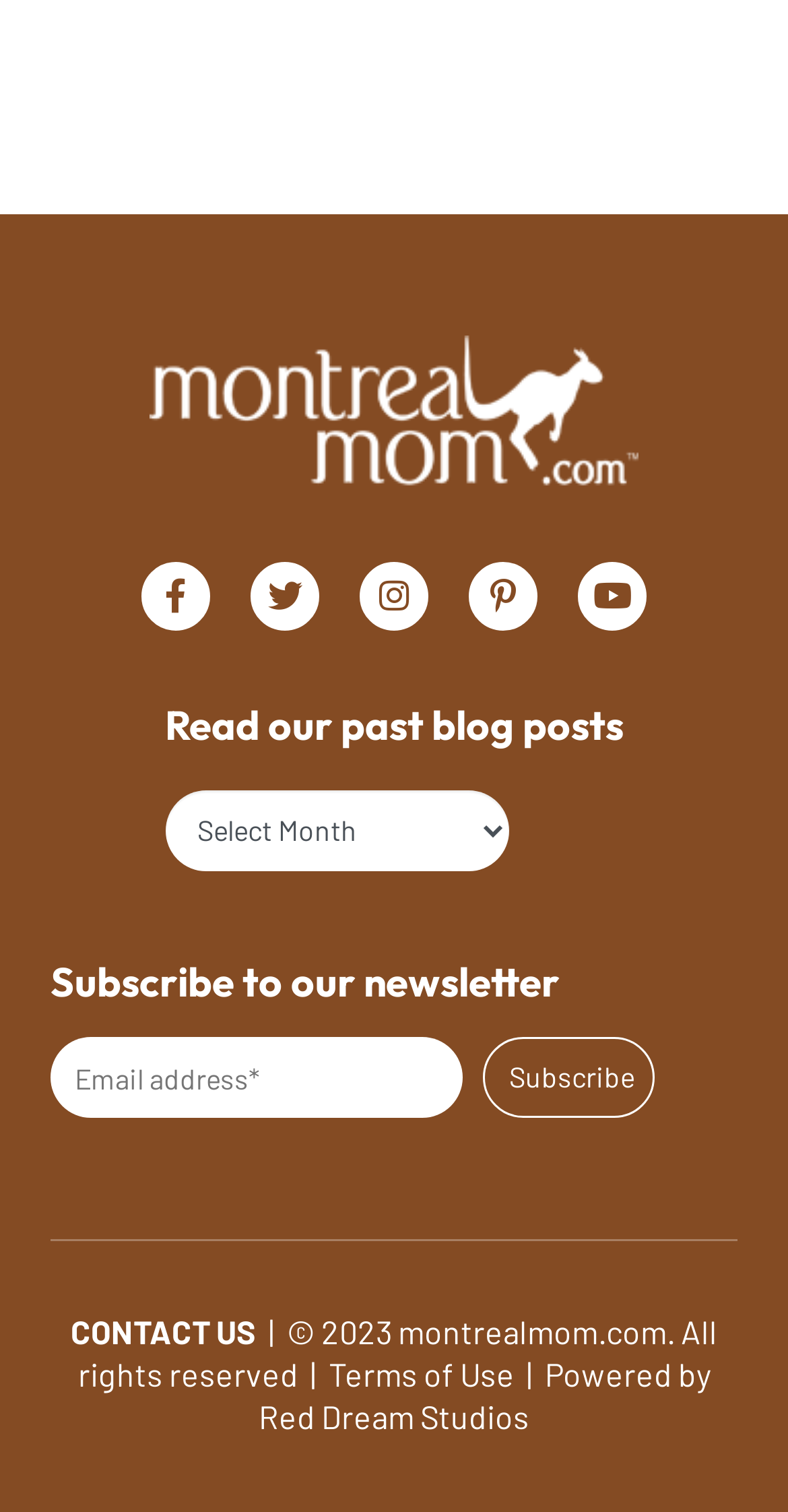What is the name of the website?
Refer to the image and offer an in-depth and detailed answer to the question.

The name of the website can be found in the top-left corner of the webpage, where it says 'Montrealmom' in a link element.